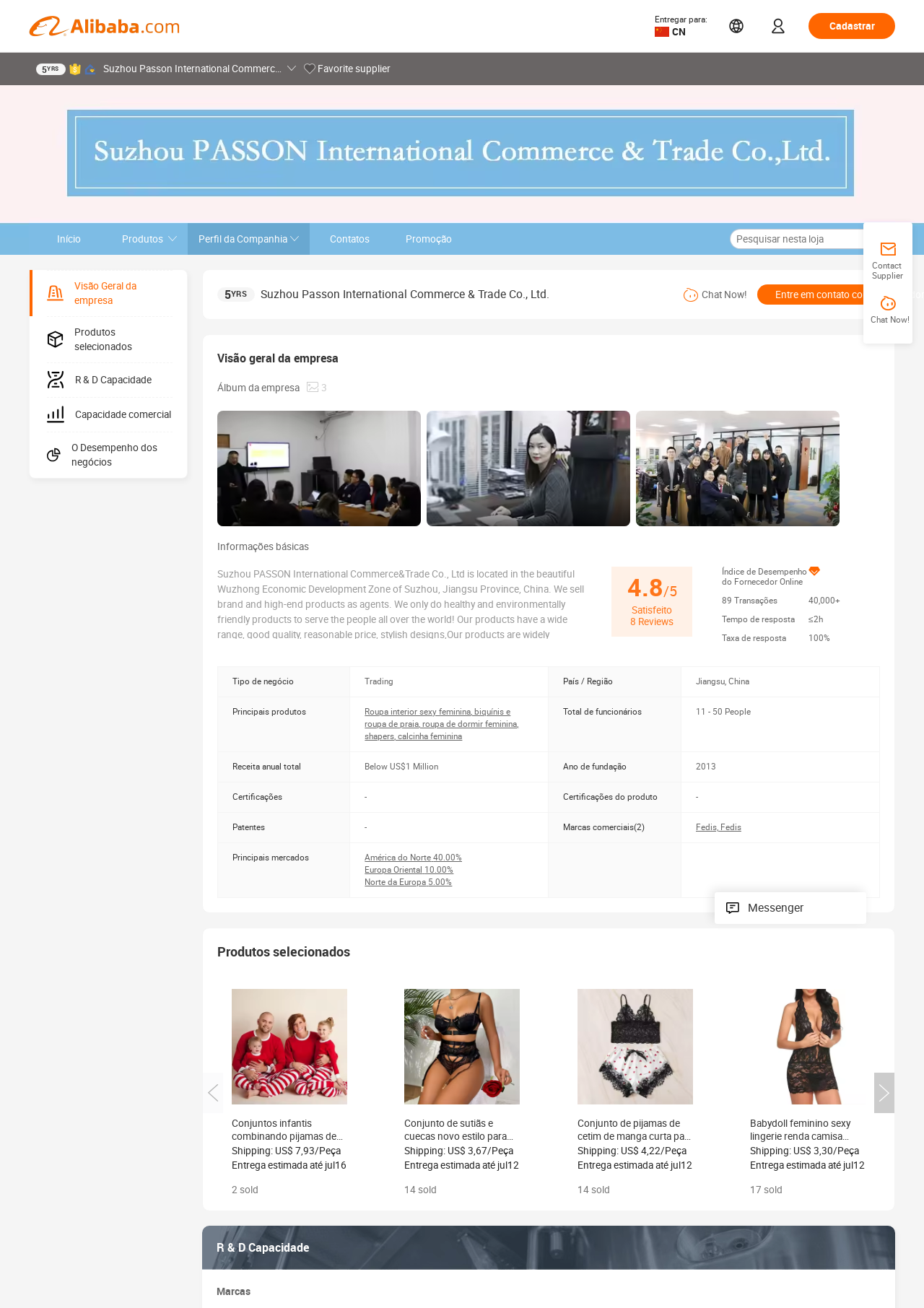Find the bounding box coordinates of the area that needs to be clicked in order to achieve the following instruction: "Contact supplier". The coordinates should be specified as four float numbers between 0 and 1, i.e., [left, top, right, bottom].

[0.82, 0.217, 0.952, 0.233]